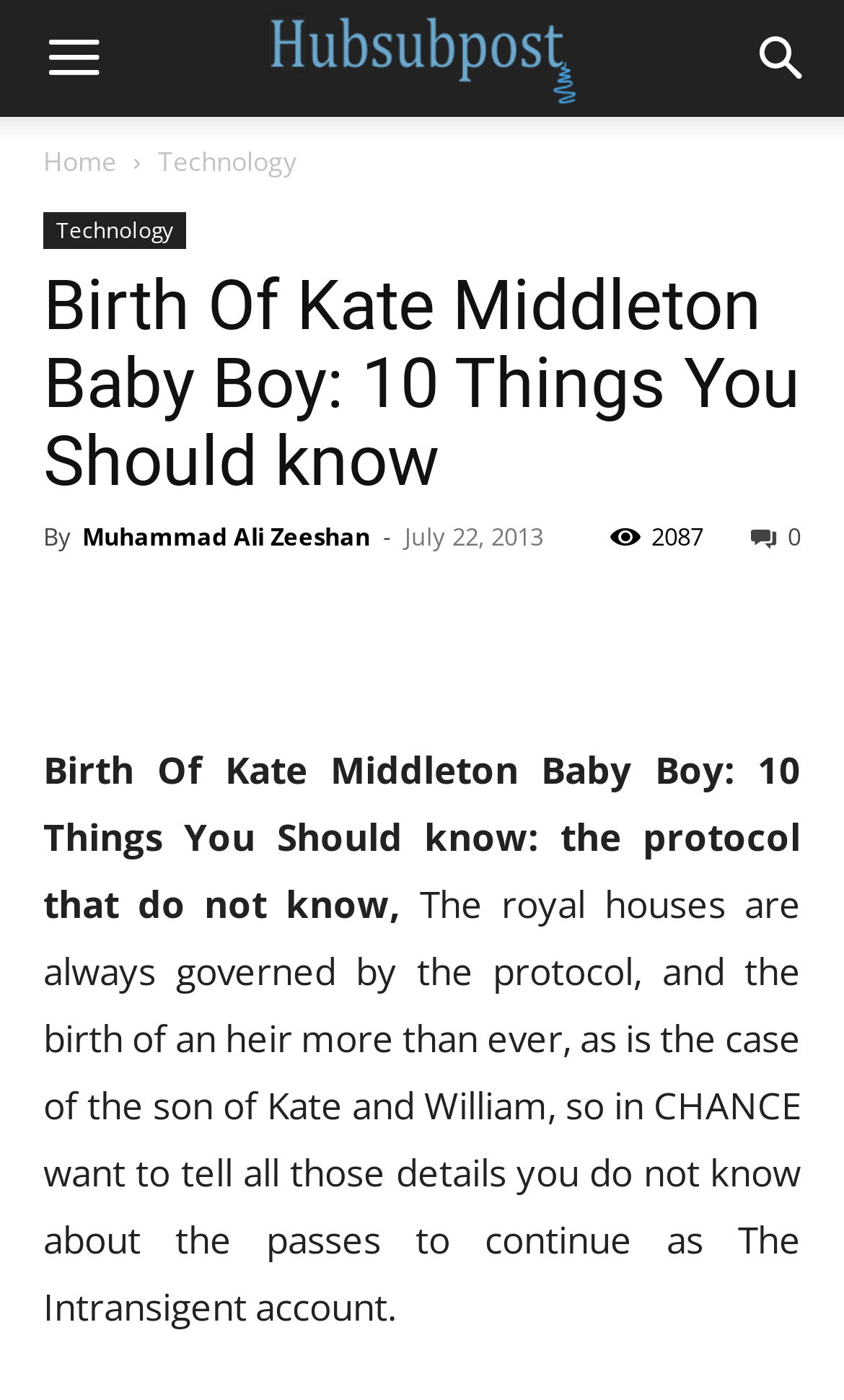Identify the title of the webpage and provide its text content.

Birth Of Kate Middleton Baby Boy: 10 Things You Should know